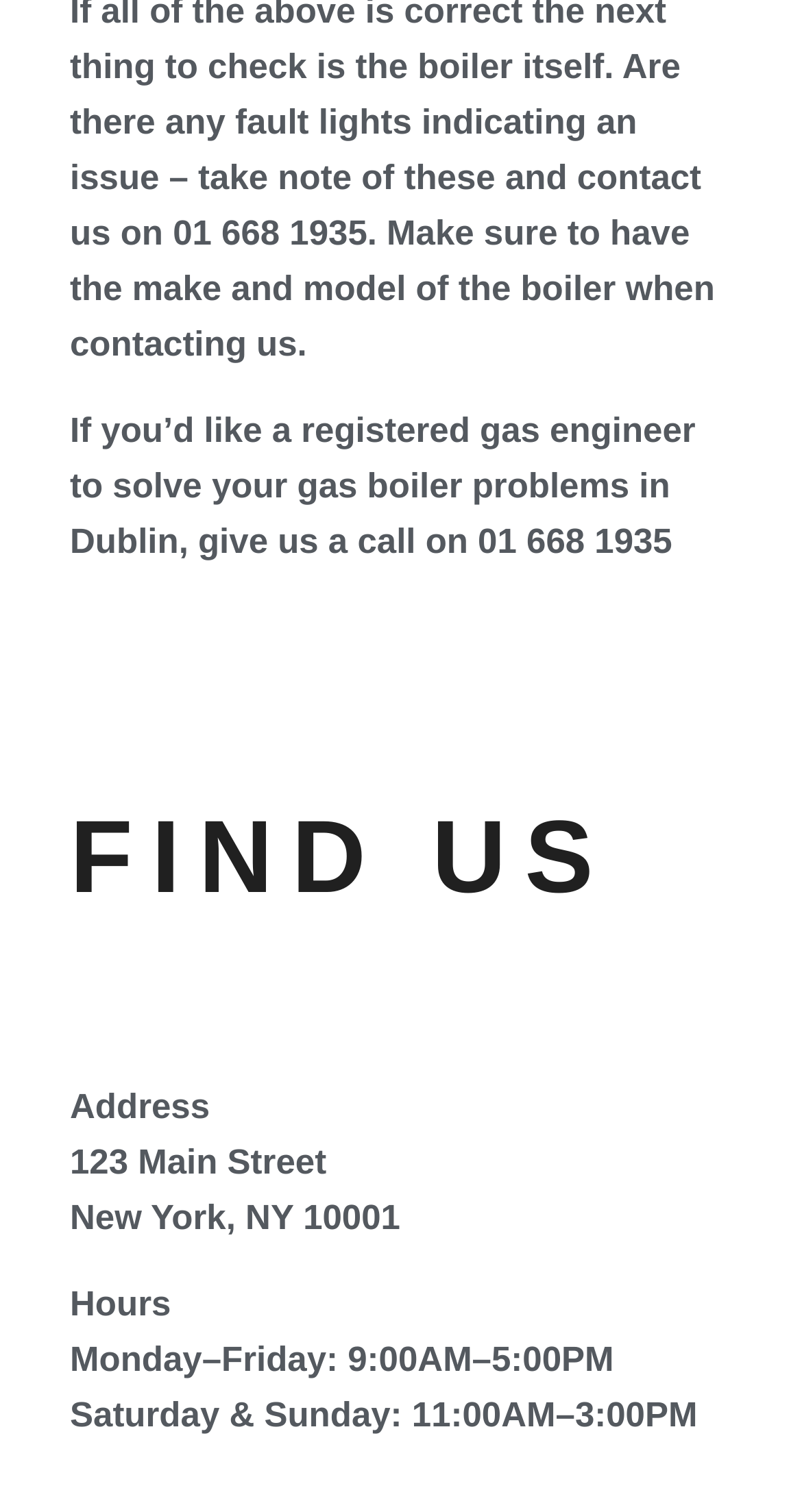What is the phone number to call for gas boiler problems?
Based on the visual, give a brief answer using one word or a short phrase.

01 668 1935